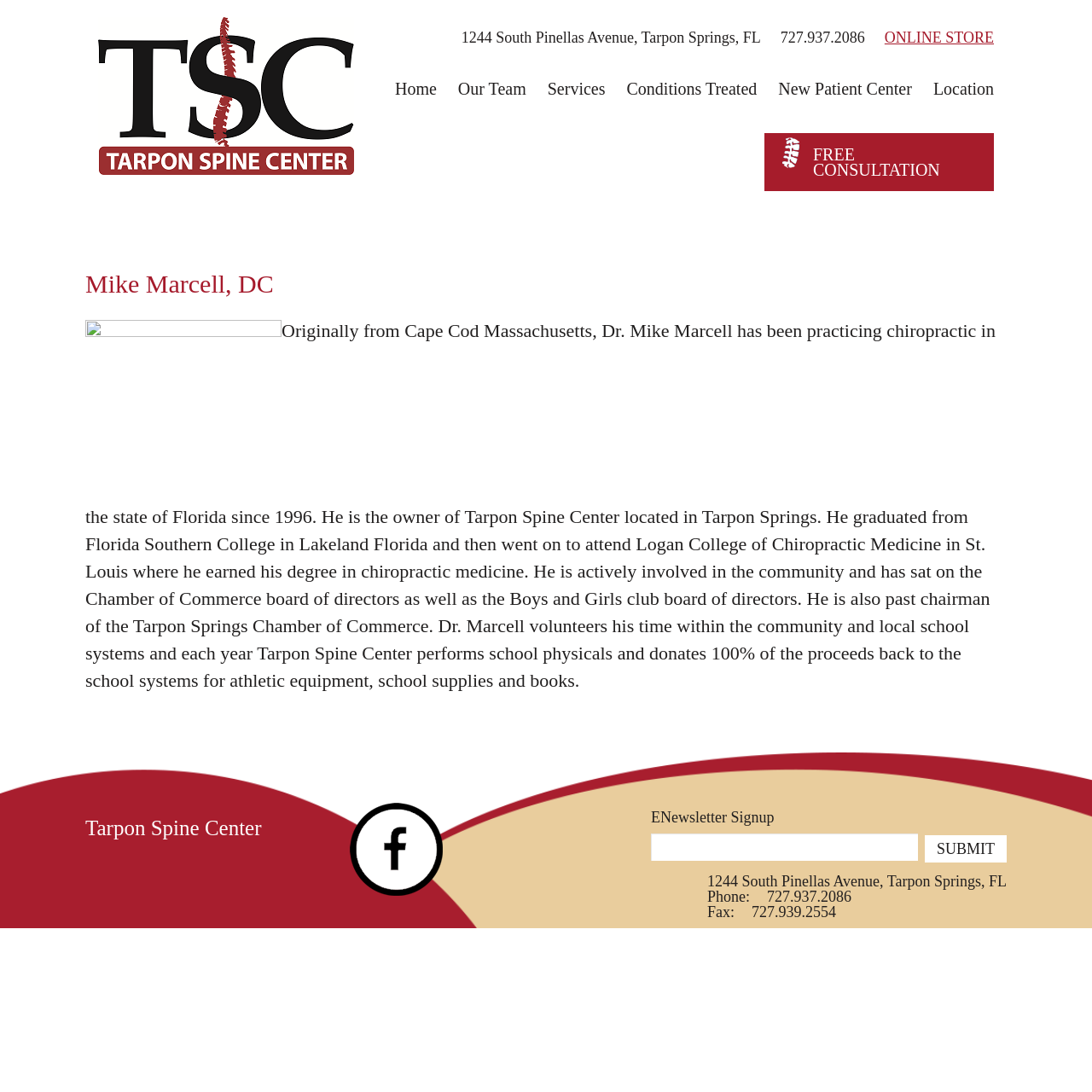Find the bounding box coordinates of the clickable area that will achieve the following instruction: "Click the 'Home' link".

[0.362, 0.073, 0.4, 0.092]